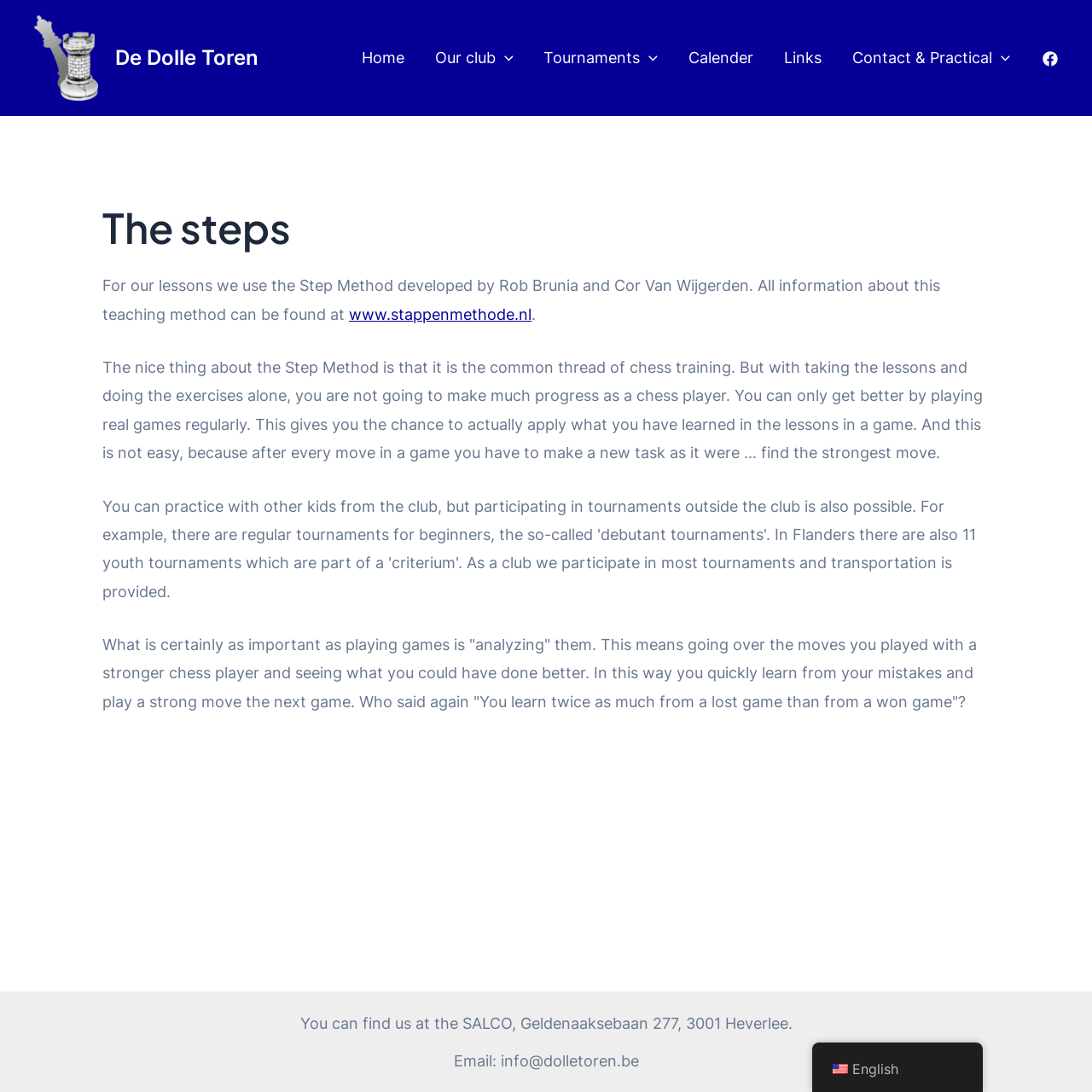Look at the image and write a detailed answer to the question: 
Where is the SALCO located?

The answer can be found in the contentinfo section of the webpage, where it is mentioned that 'You can find us at the SALCO, Geldenaaksebaan 277, 3001 Heverlee.'